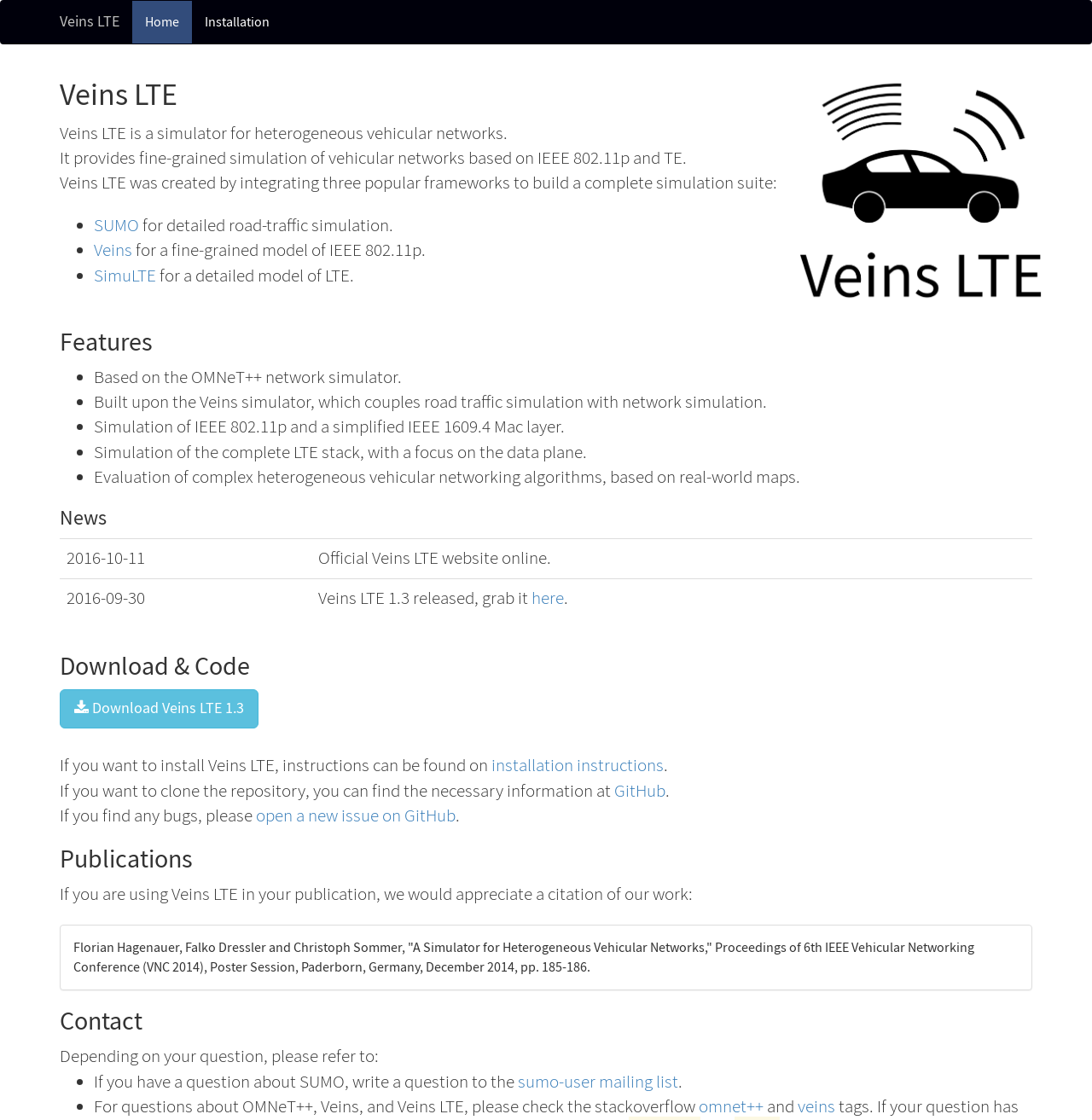Give a one-word or one-phrase response to the question: 
What are the three popular frameworks used to build Veins LTE?

SUMO, Veins, SimuLTE